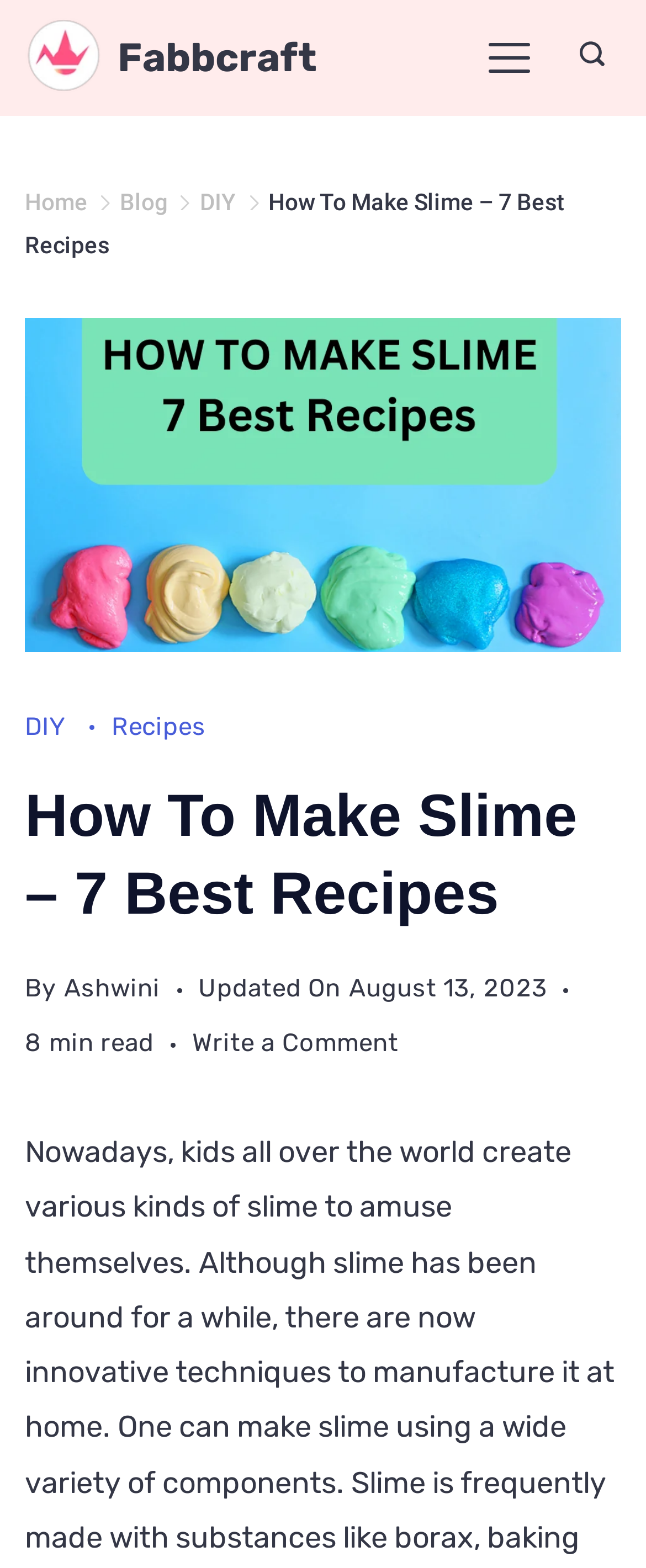Please find and give the text of the main heading on the webpage.

How To Make Slime – 7 Best Recipes